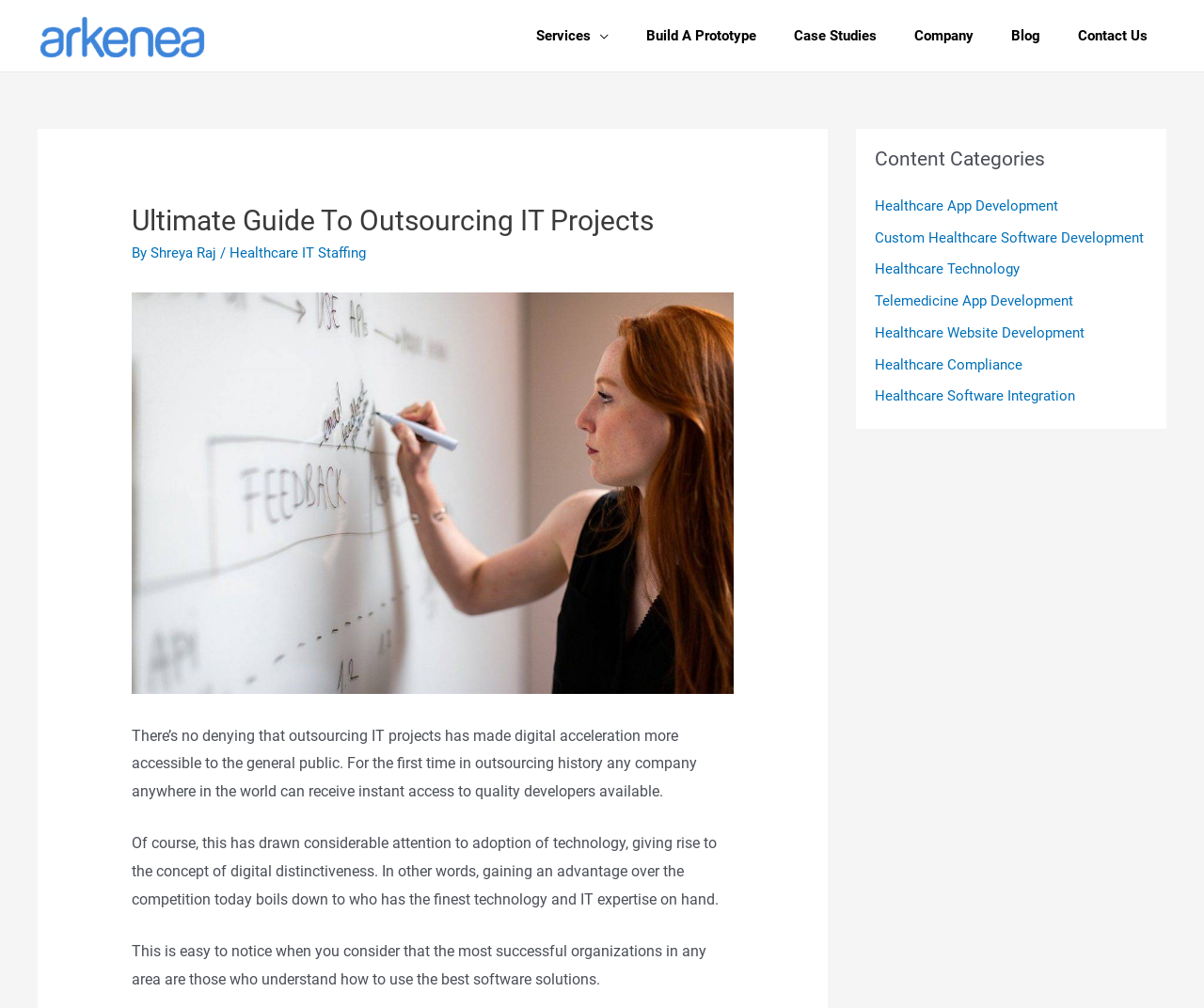Answer with a single word or phrase: 
What is the main advantage of outsourcing IT projects?

Digital acceleration